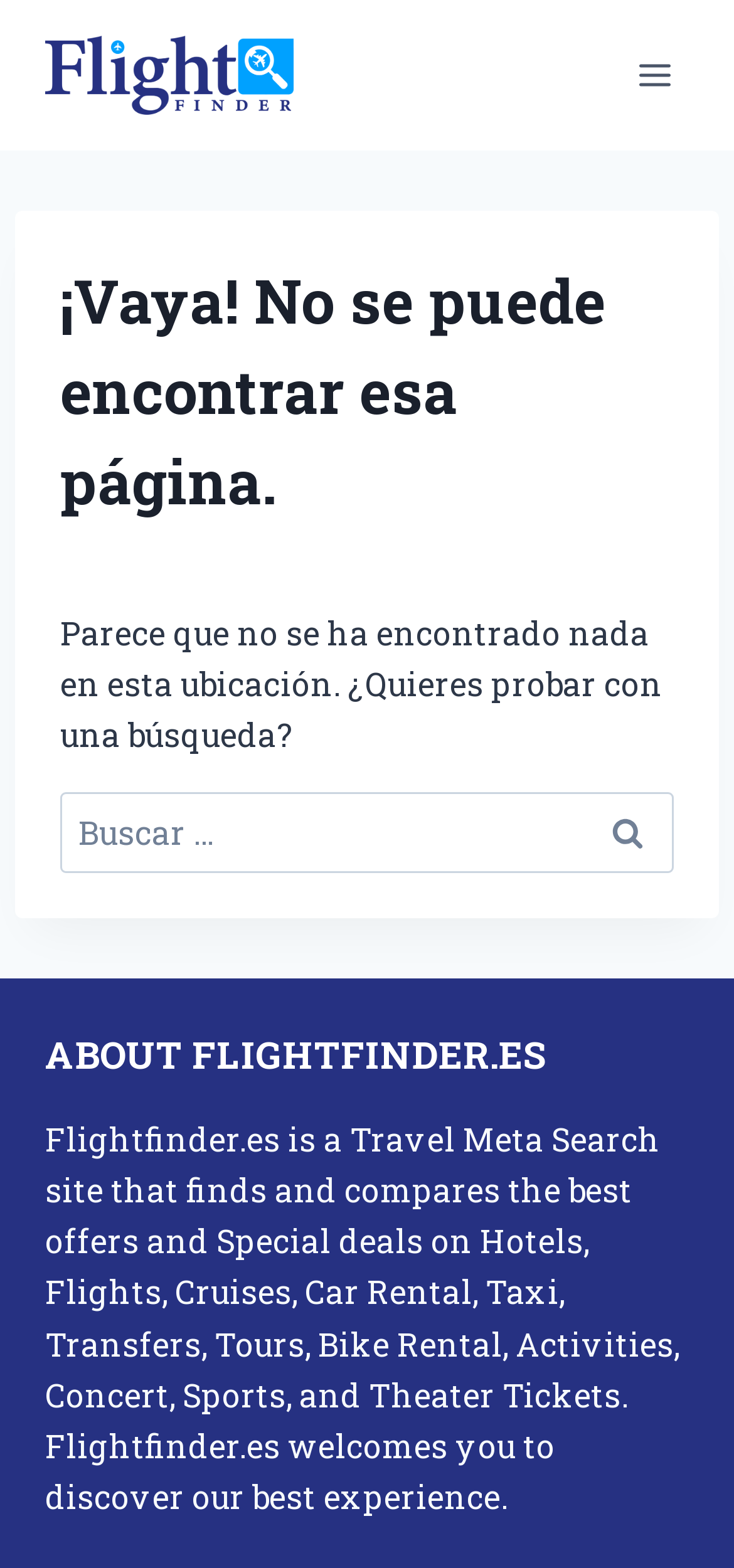What is the purpose of the search box?
Please provide a comprehensive answer to the question based on the webpage screenshot.

The search box is located below the header and has a label 'Buscar:' and a button 'Buscar', indicating that it is used to search for something, likely related to travel or flights.